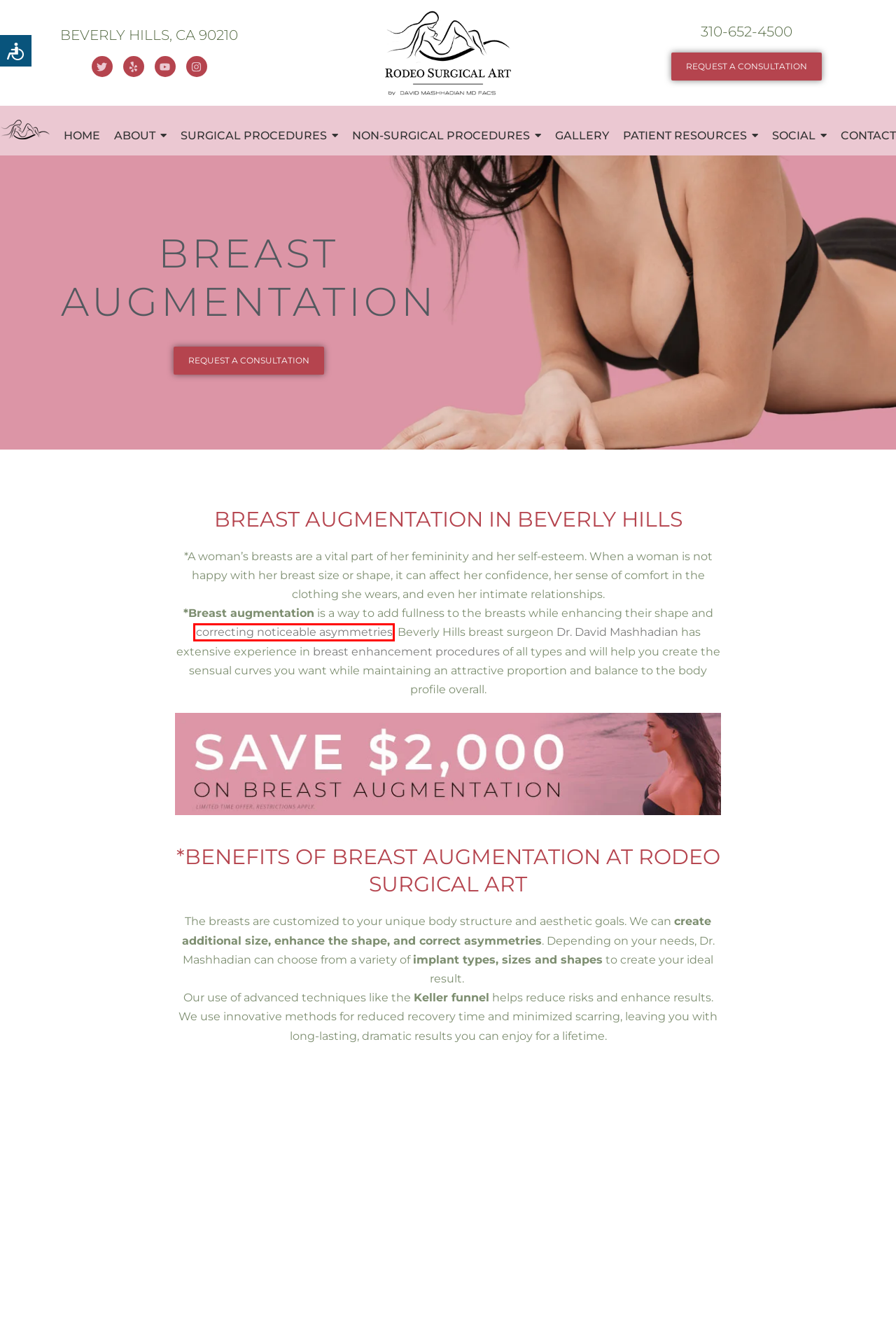Examine the screenshot of a webpage with a red bounding box around a UI element. Your task is to identify the webpage description that best corresponds to the new webpage after clicking the specified element. The given options are:
A. Meet the Doctor – RodeoSurgicalArt
B. Reviews & Testimonials – RodeoSurgicalArt
C. Our Office – RodeoSurgicalArt
D. About Us LP – RodeoSurgicalArt
E. RodeoSurgicalArt
F. Breast Asymmetry – RodeoSurgicalArt
G. Gallery – RodeoSurgicalArt
H. BEVERLY HILLS BREAST SURGERY – RodeoSurgicalArt

F